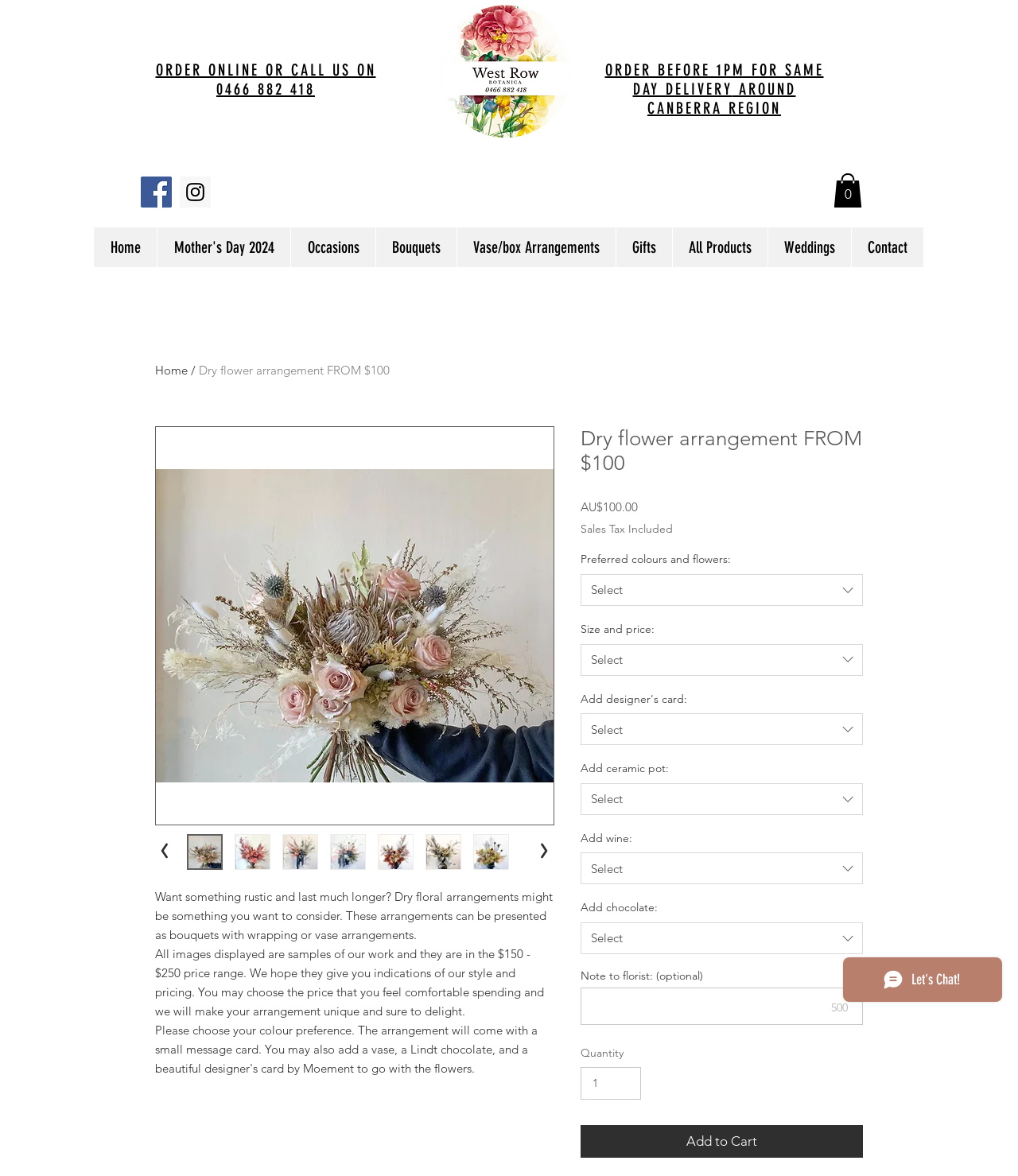Can you identify the bounding box coordinates of the clickable region needed to carry out this instruction: 'Click the Cart with 0 items button'? The coordinates should be four float numbers within the range of 0 to 1, stated as [left, top, right, bottom].

[0.819, 0.147, 0.847, 0.176]